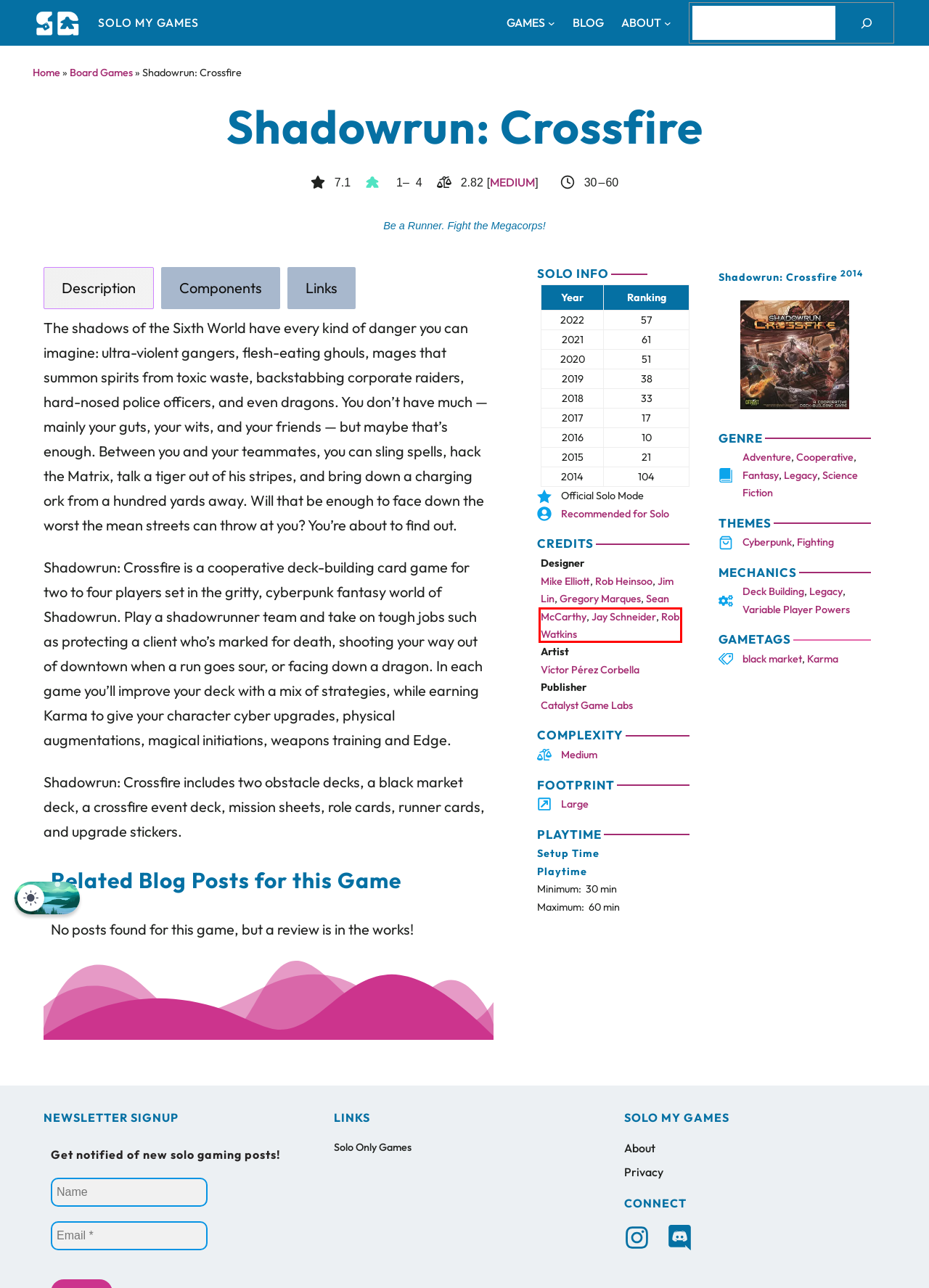Examine the screenshot of a webpage with a red rectangle bounding box. Select the most accurate webpage description that matches the new webpage after clicking the element within the bounding box. Here are the candidates:
A. Solo Gaming Blog - Games & Photos at Solo My Games 🎲
B. Solo My Games Privacy Policy - Solo My Games
C. Rob Watkins - Solo My Games
D. About Kamio - Solo My Games
E. Solitaire - Solo Only Archives - Solo My Games
F. Víctor Pérez Corbella - Solo My Games
G. Board Games Archive - Solo My Games
H. Variable Player Powers Archives - Solo My Games

C